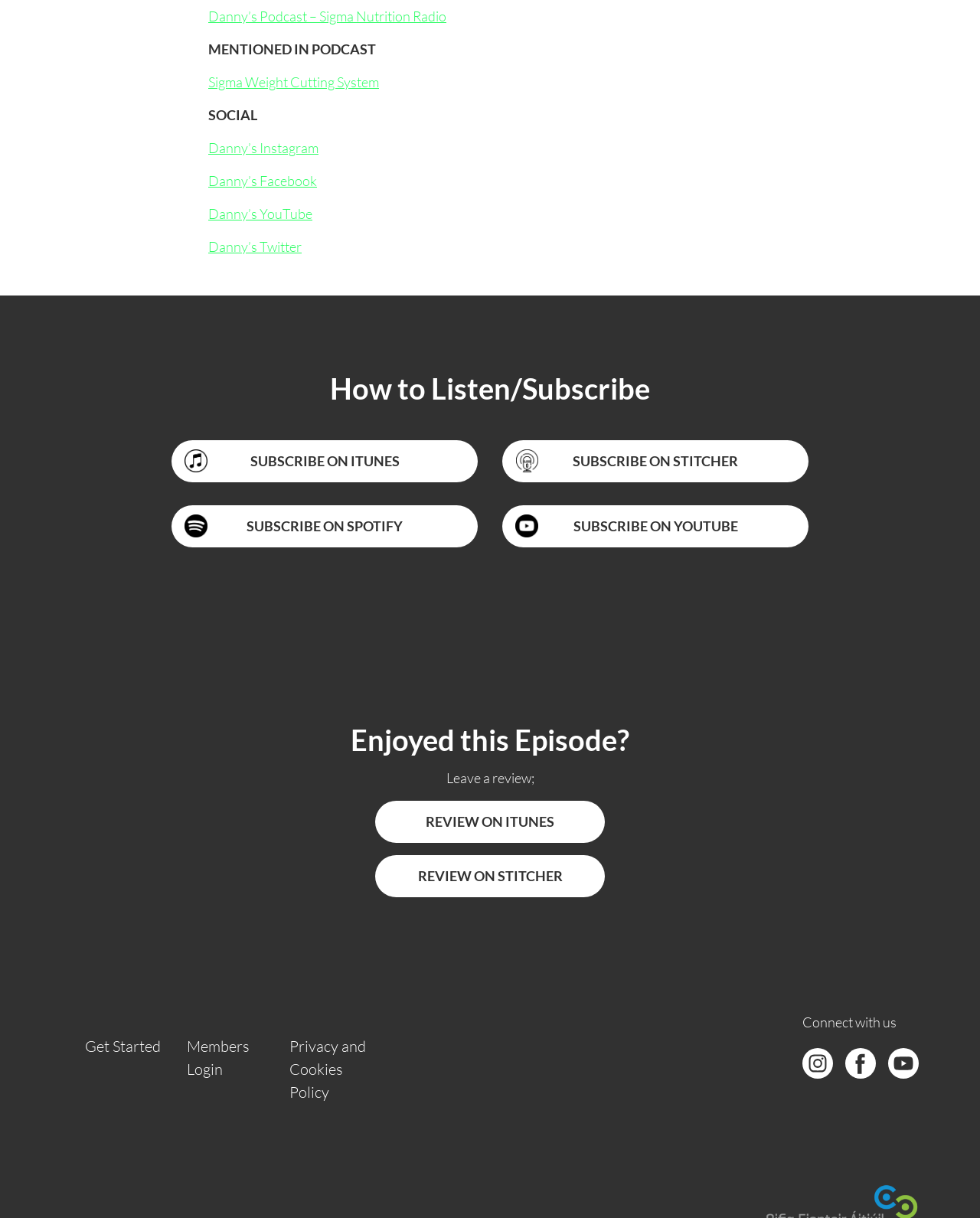Specify the bounding box coordinates of the region I need to click to perform the following instruction: "Leave a review on iTunes". The coordinates must be four float numbers in the range of 0 to 1, i.e., [left, top, right, bottom].

[0.383, 0.658, 0.617, 0.692]